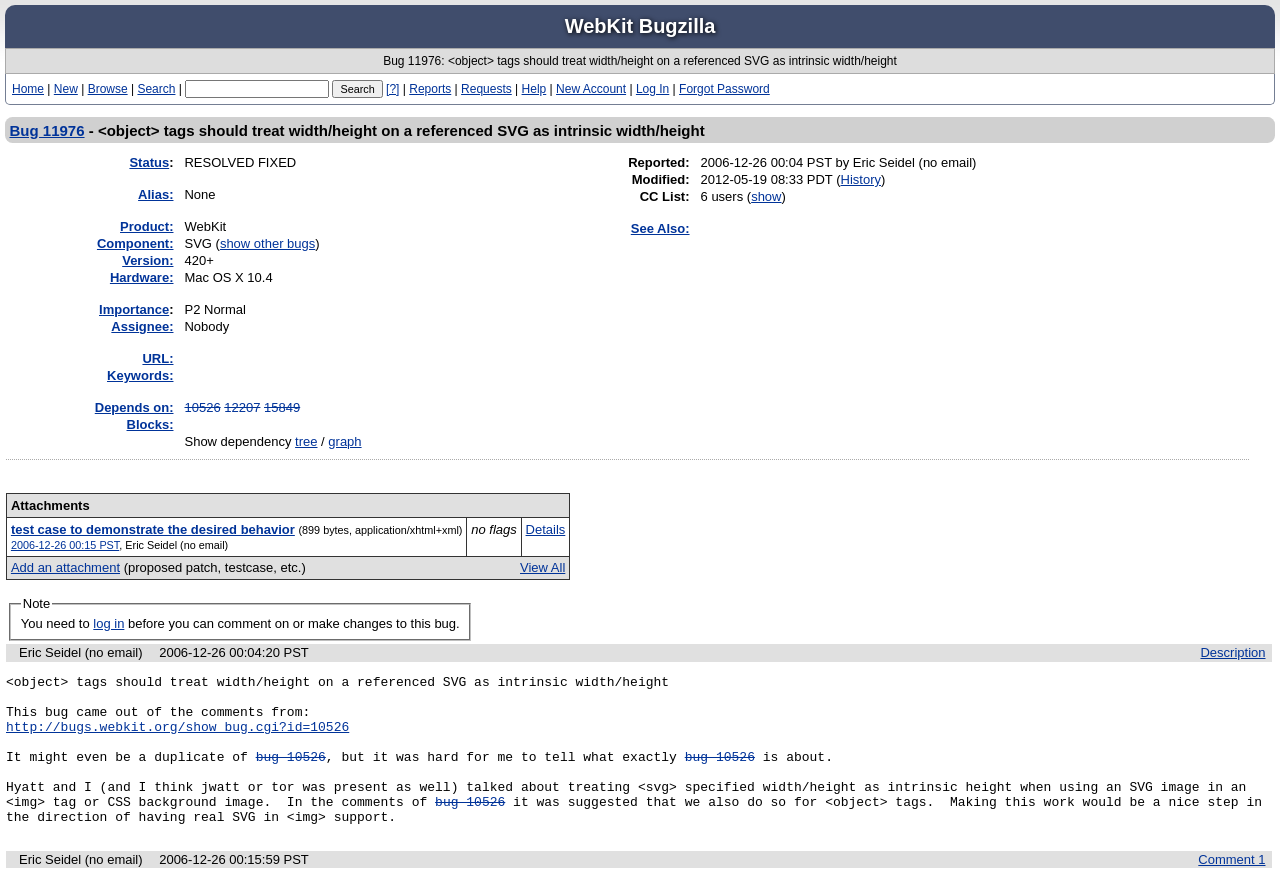Can you find the bounding box coordinates for the element that needs to be clicked to execute this instruction: "Search for a bug"? The coordinates should be given as four float numbers between 0 and 1, i.e., [left, top, right, bottom].

[0.145, 0.091, 0.257, 0.111]